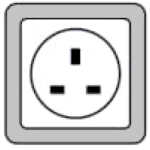How many prongs does the outlet have?
Answer the question with a detailed and thorough explanation.

The caption describes the outlet as having a unique configuration with three rectangular prongs: one vertical prong at the top and two horizontal prongs below, indicating that the outlet has a total of three prongs.